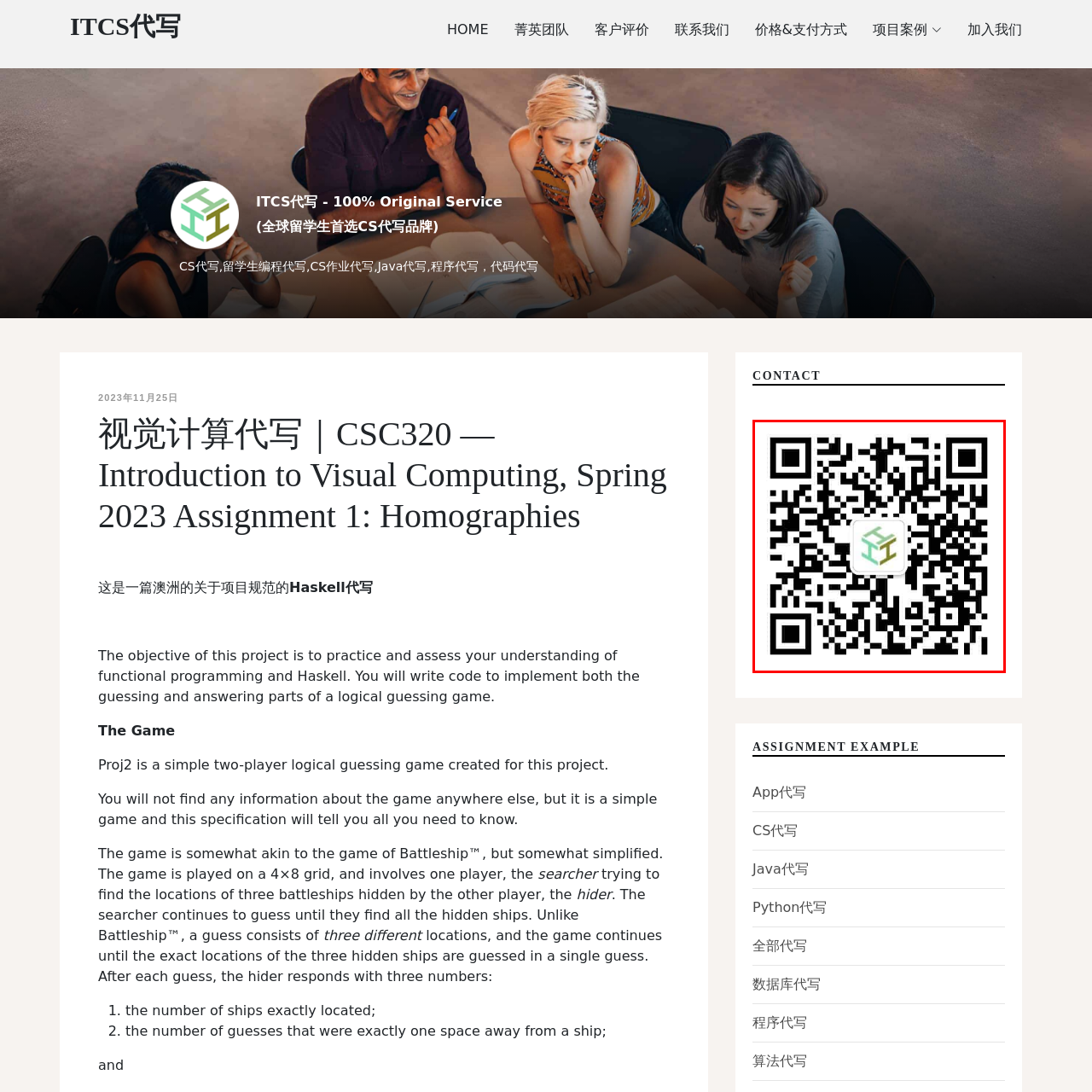Inspect the part framed by the grey rectangle, What type of assistance does 'ITCS代写' provide? 
Reply with a single word or phrase.

Academic assistance